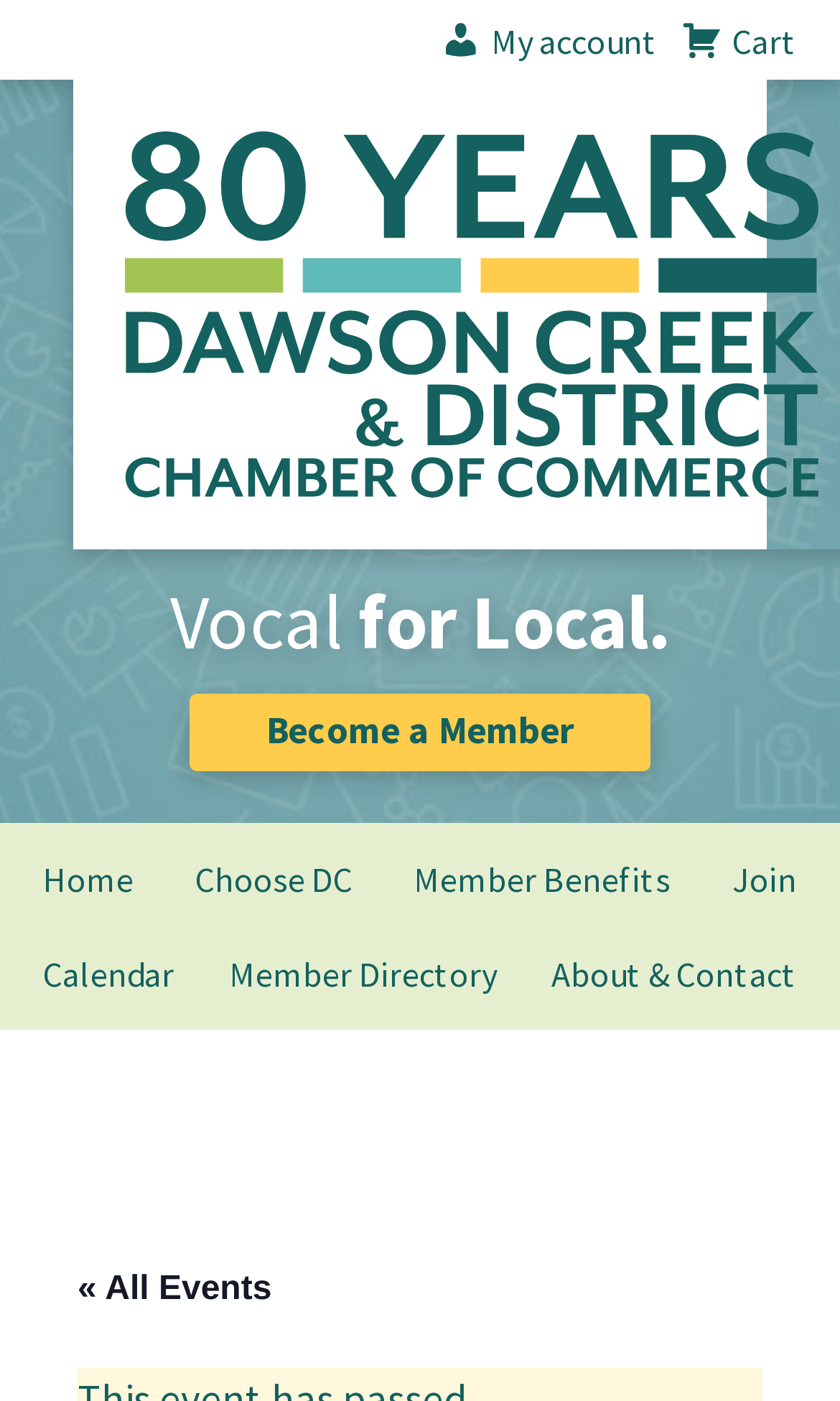Please find the bounding box coordinates of the section that needs to be clicked to achieve this instruction: "Go to the Dawson Creek & District Chamber of Commerce page".

[0.087, 0.057, 0.913, 0.392]